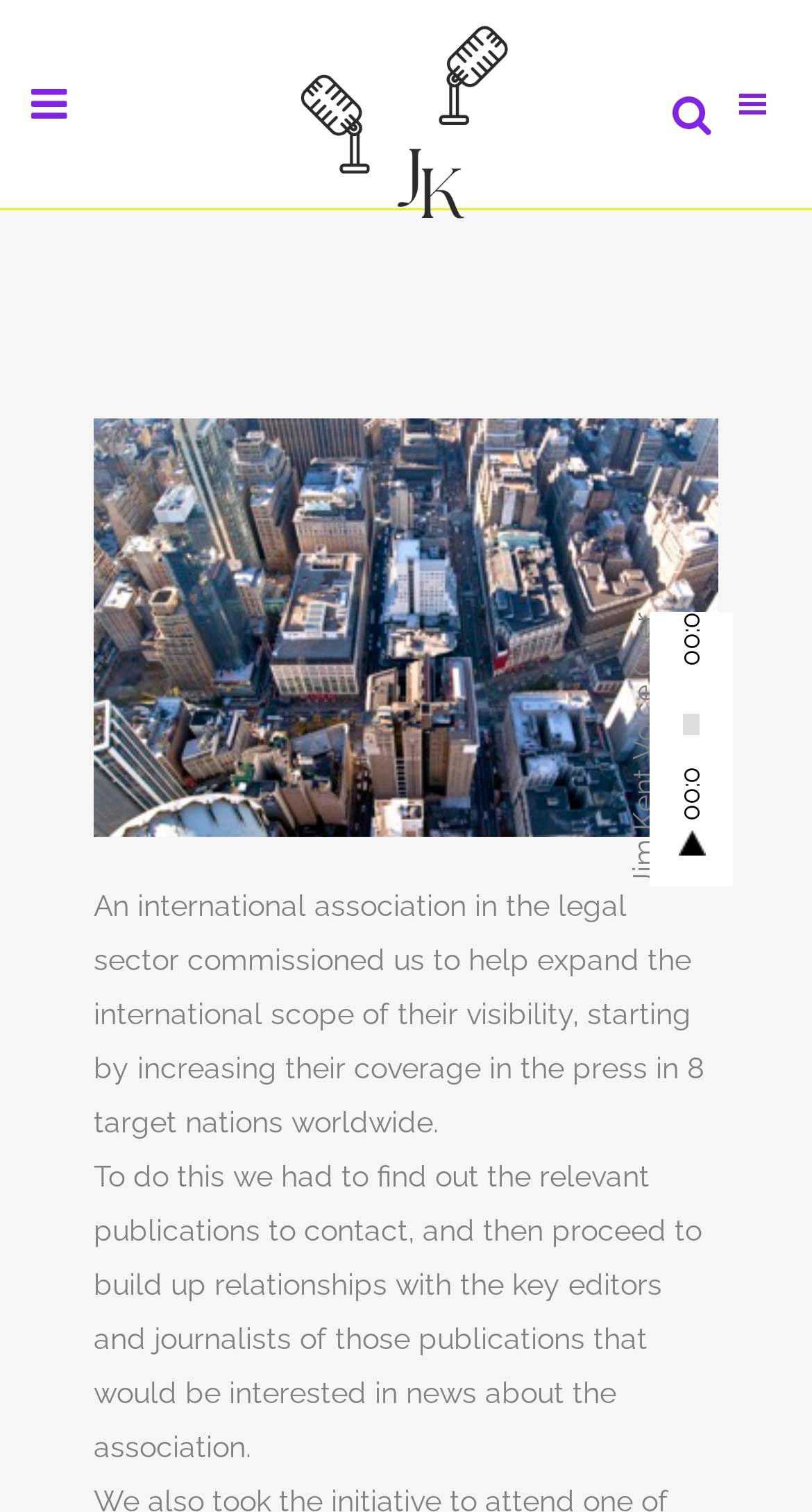What is the orientation of the time slider?
Please provide a comprehensive answer based on the details in the screenshot.

The time slider is a horizontal slider element that allows users to navigate through the audio content, as indicated by its orientation property.